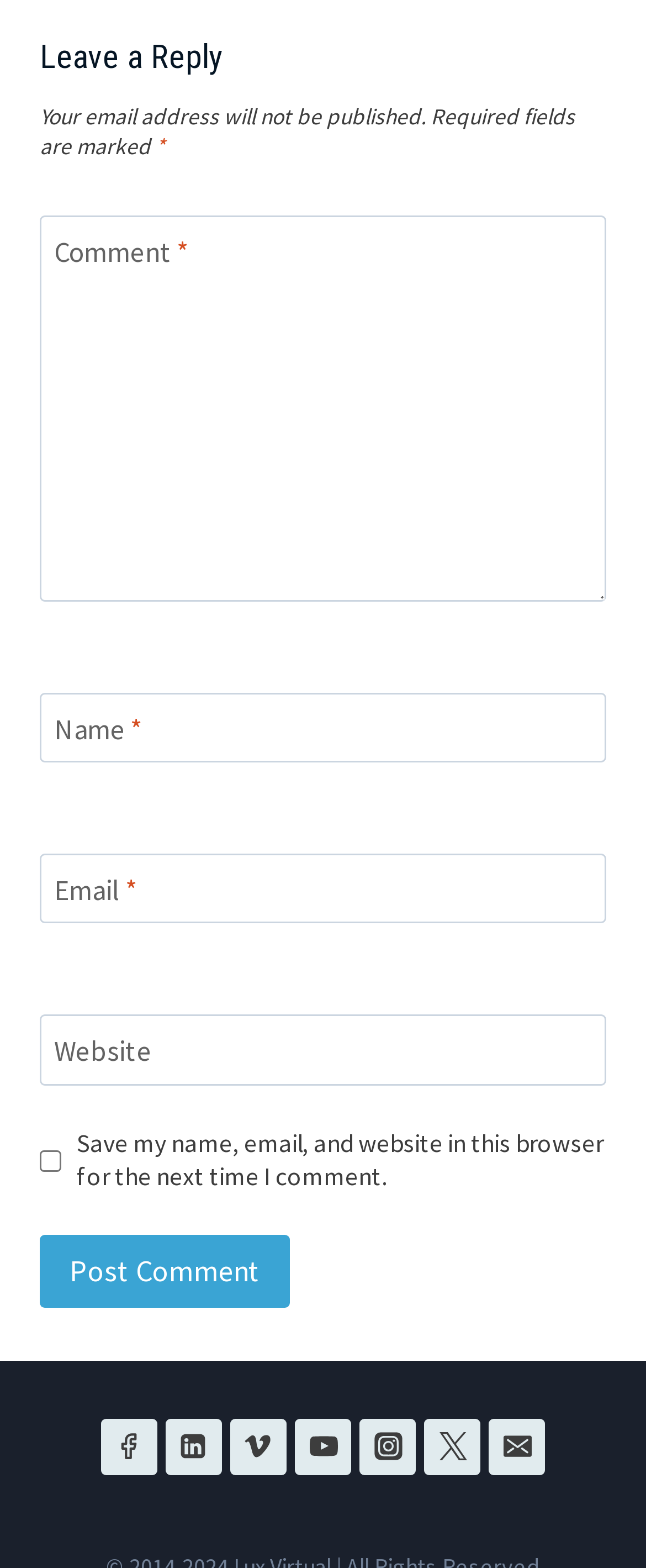What is the purpose of the checkbox?
Refer to the image and provide a concise answer in one word or phrase.

Save comment info